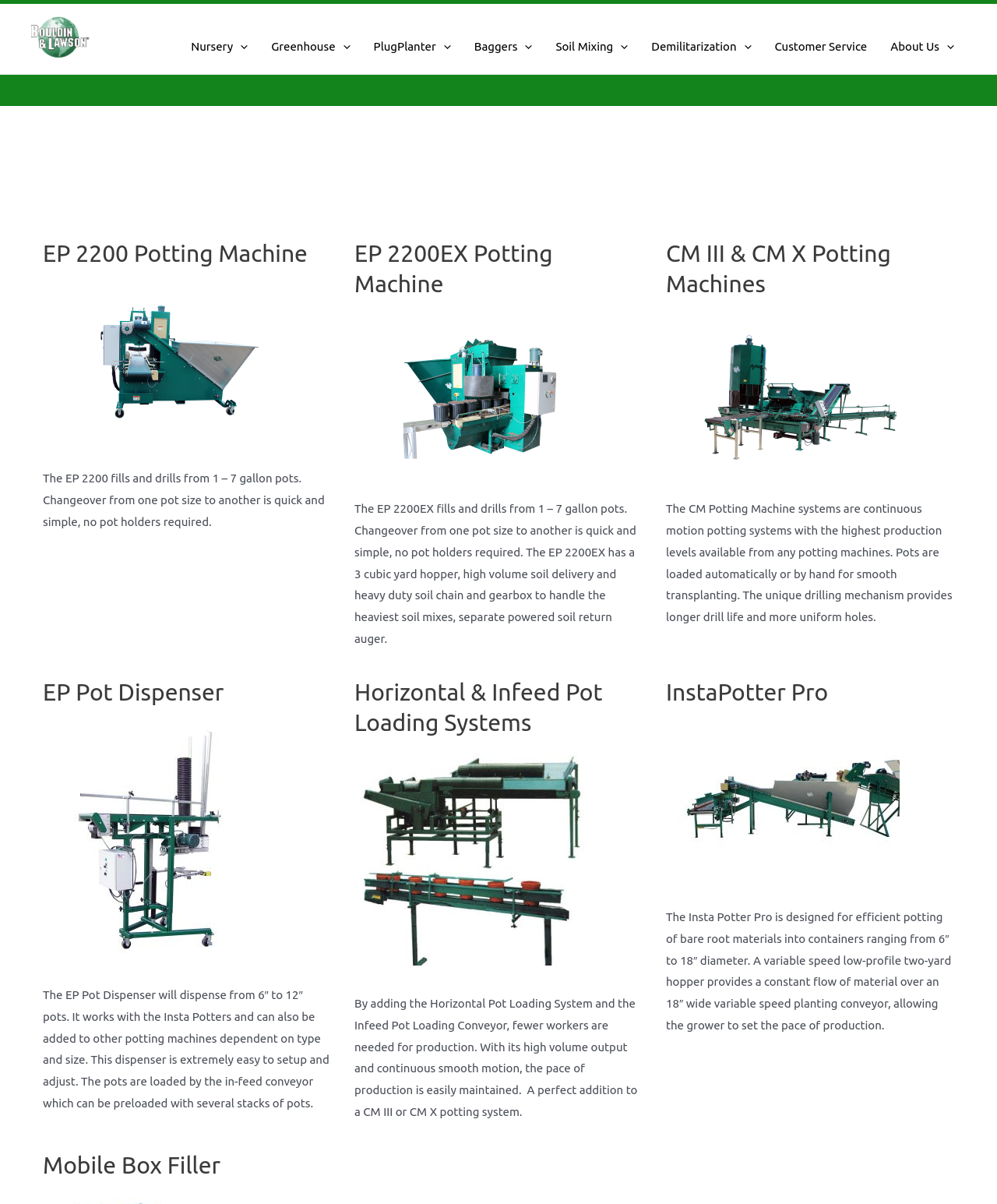Locate the bounding box coordinates of the item that should be clicked to fulfill the instruction: "Buy Rapid Pro II Deactivator at Harryg".

None